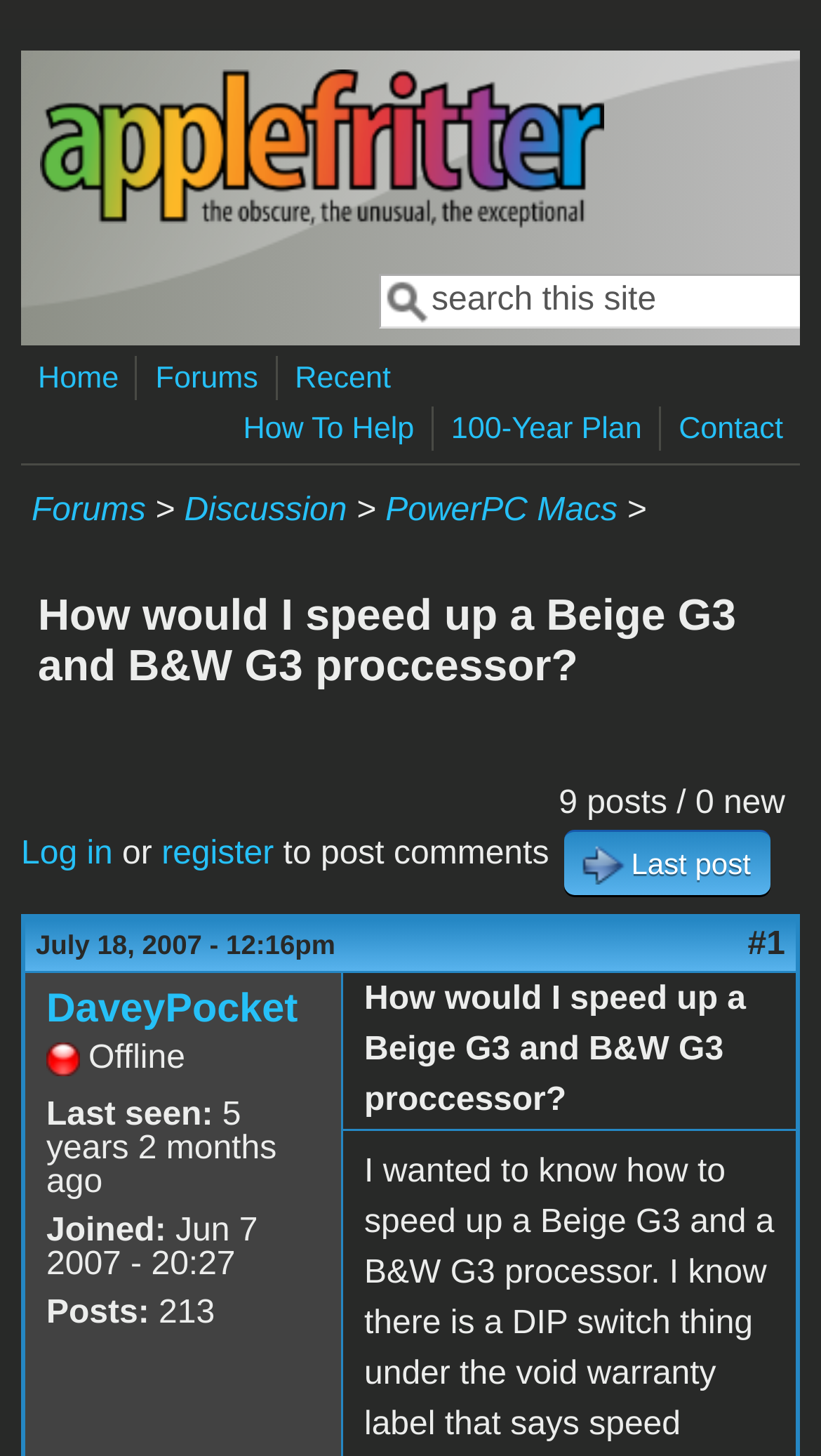How many posts are in this discussion thread?
Make sure to answer the question with a detailed and comprehensive explanation.

I found the text '9 posts / 0 new' which indicates that there are 9 posts in this discussion thread.